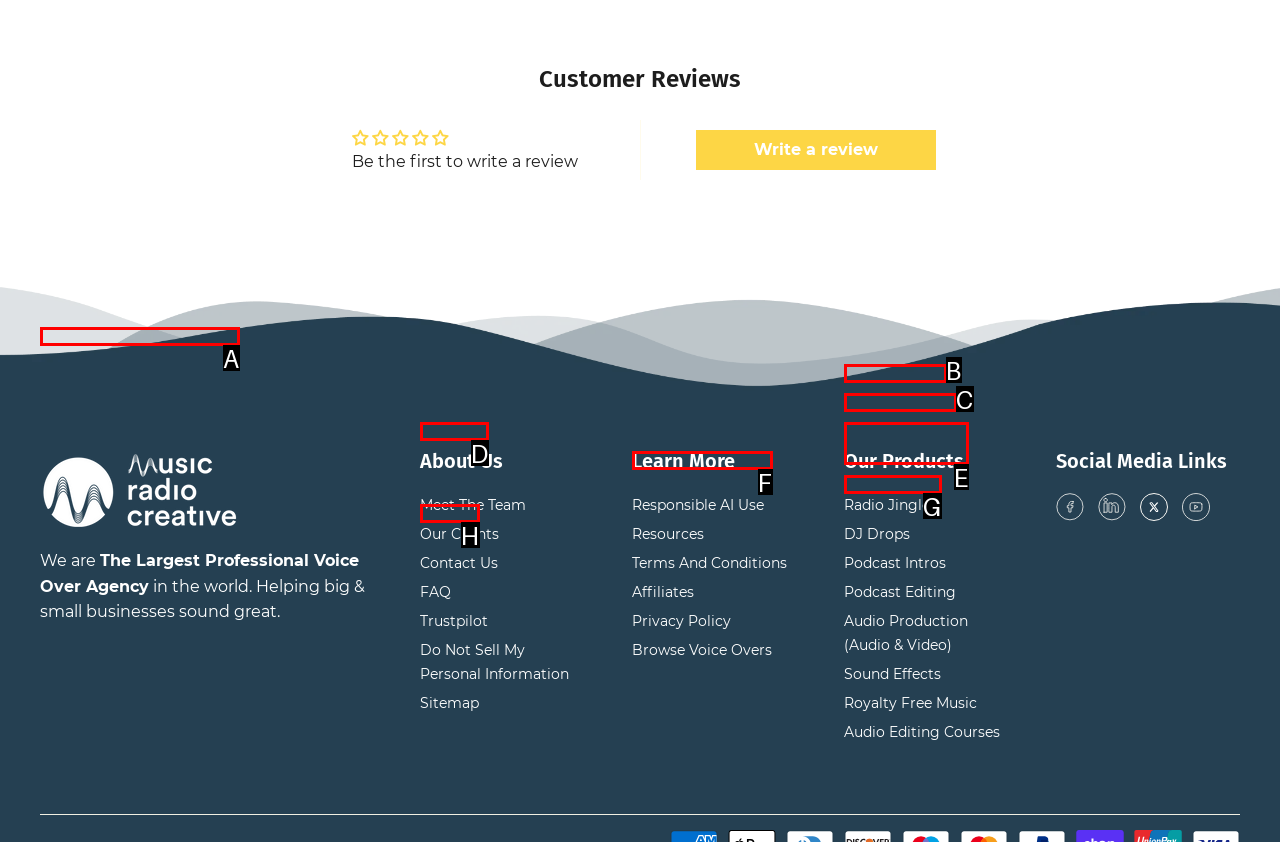Determine which HTML element best suits the description: Differential. Reply with the letter of the matching option.

None